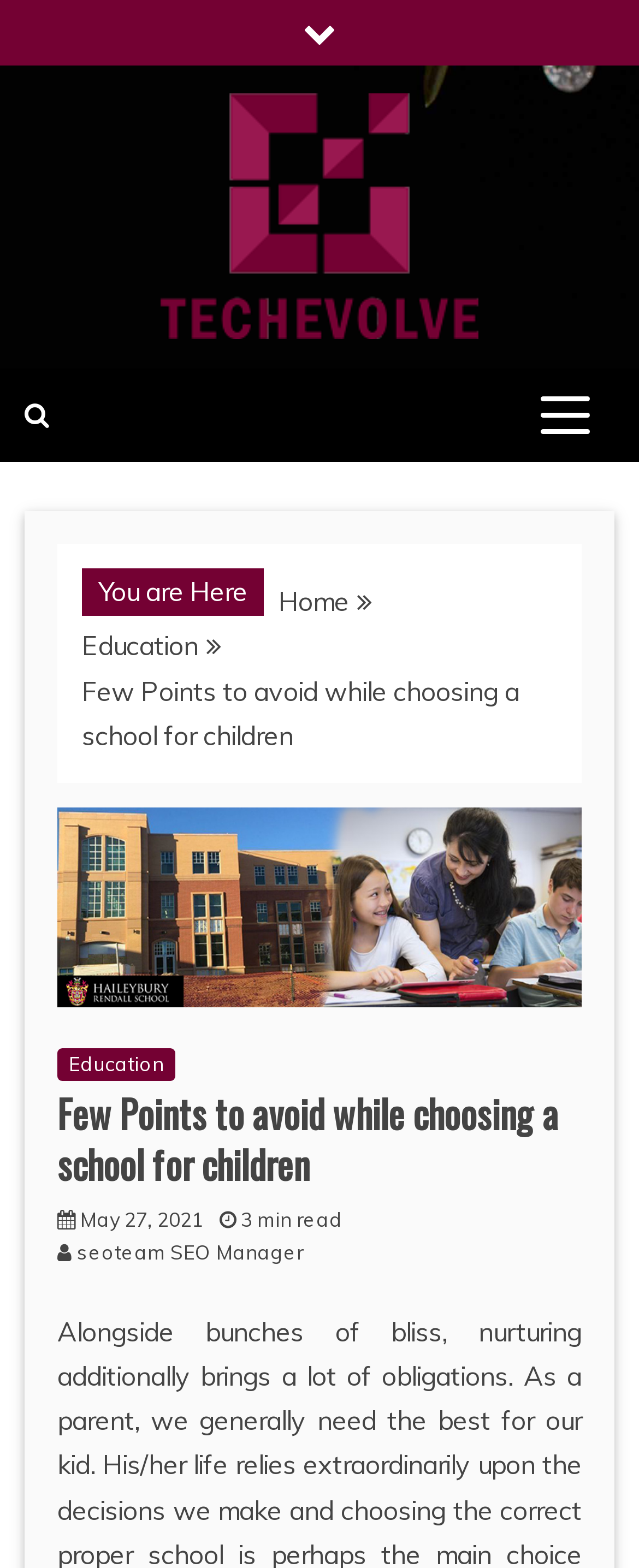What is the category of the current article?
Using the image, respond with a single word or phrase.

Education